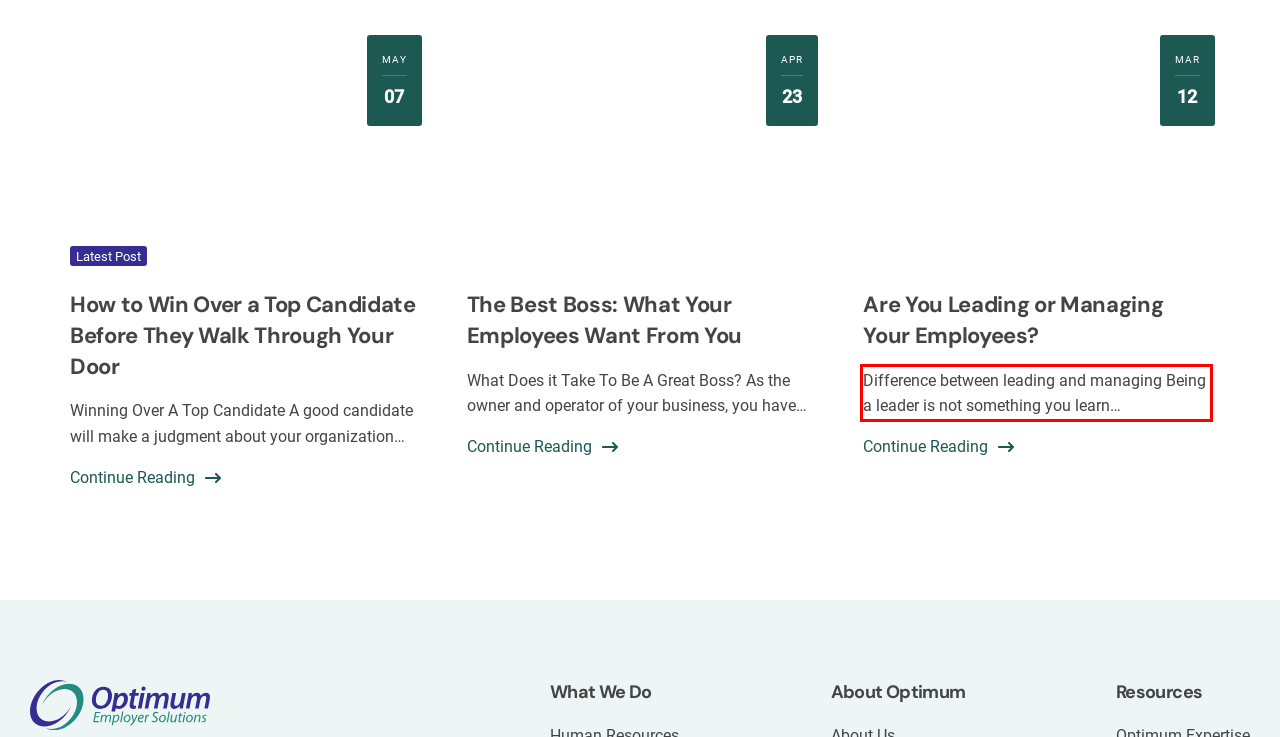View the screenshot of the webpage and identify the UI element surrounded by a red bounding box. Extract the text contained within this red bounding box.

Difference between leading and managing Being a leader is not something you learn overnight. One of the most important things to learn is when to actually lead and when you should step aside and let your employees play a more active role. Many managers struggle with this concept. There are several reasons why this may occur, including:…